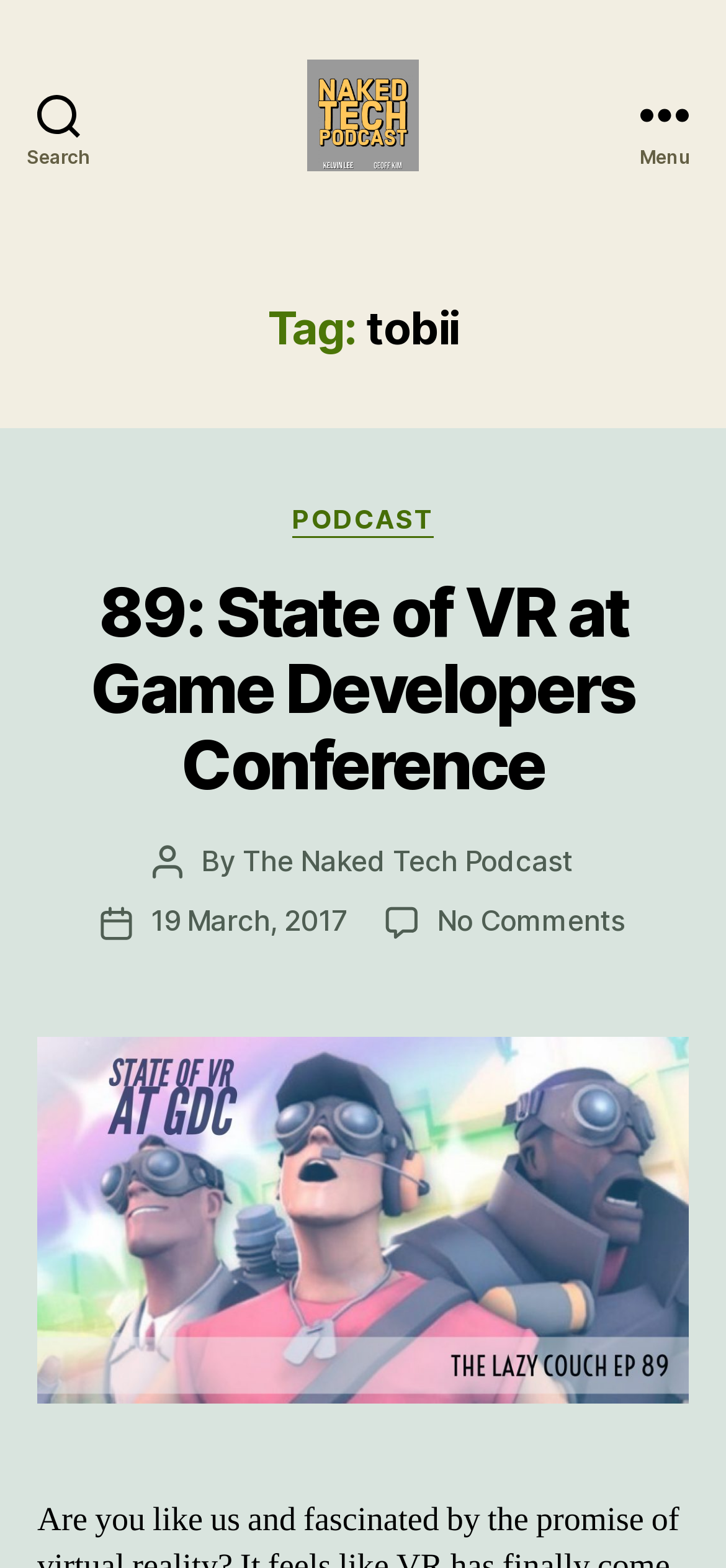Indicate the bounding box coordinates of the element that must be clicked to execute the instruction: "Open the menu". The coordinates should be given as four float numbers between 0 and 1, i.e., [left, top, right, bottom].

[0.831, 0.0, 1.0, 0.146]